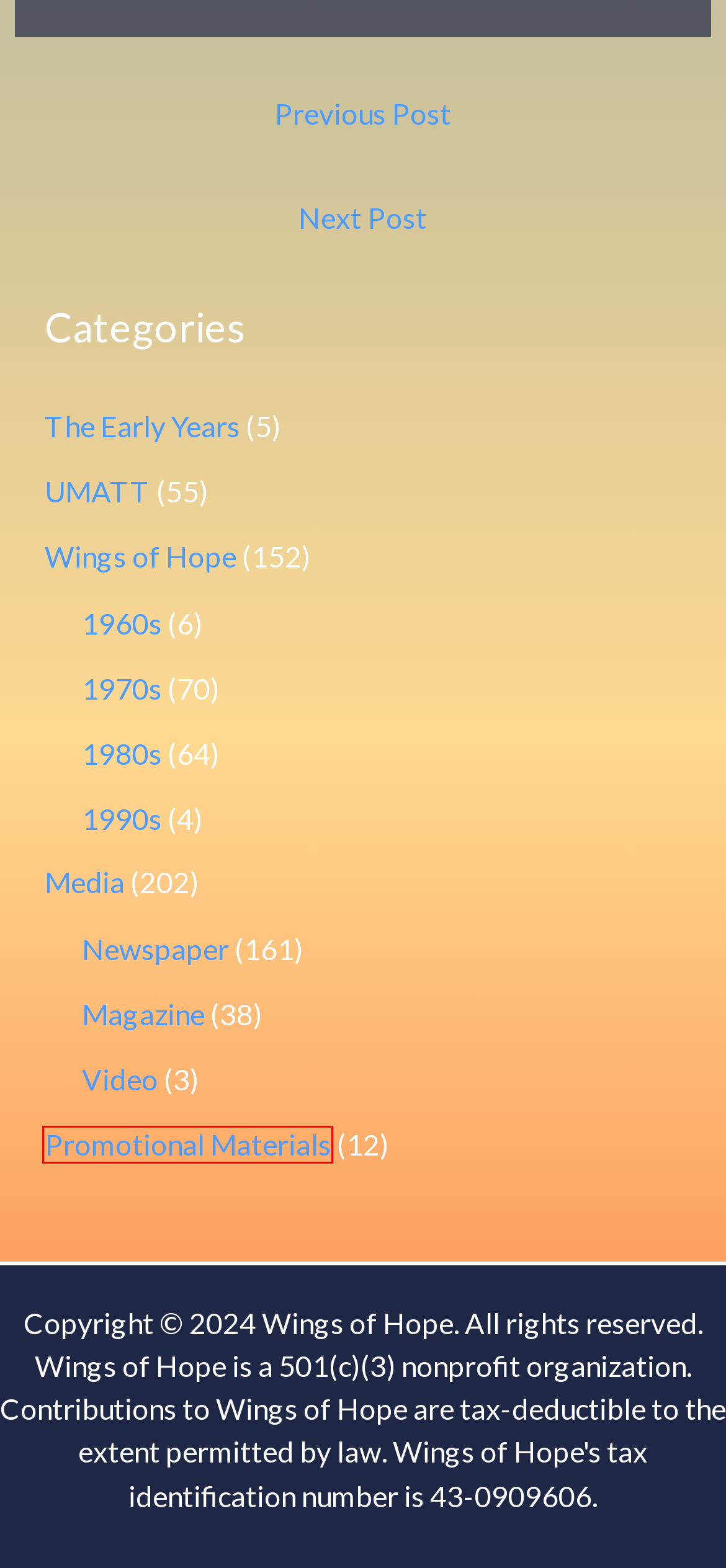You have a screenshot of a webpage with a red bounding box around a UI element. Determine which webpage description best matches the new webpage that results from clicking the element in the bounding box. Here are the candidates:
A. Magazine – WoH Archive
B. UMATT – WoH Archive
C. Wings of Hope – WoH Archive
D. Air-show security tighter after crashes in Europe – WoH Archive
E. 1970s – WoH Archive
F. Promotional Materials – WoH Archive
G. 1990s – WoH Archive
H. The Early Years – WoH Archive

F